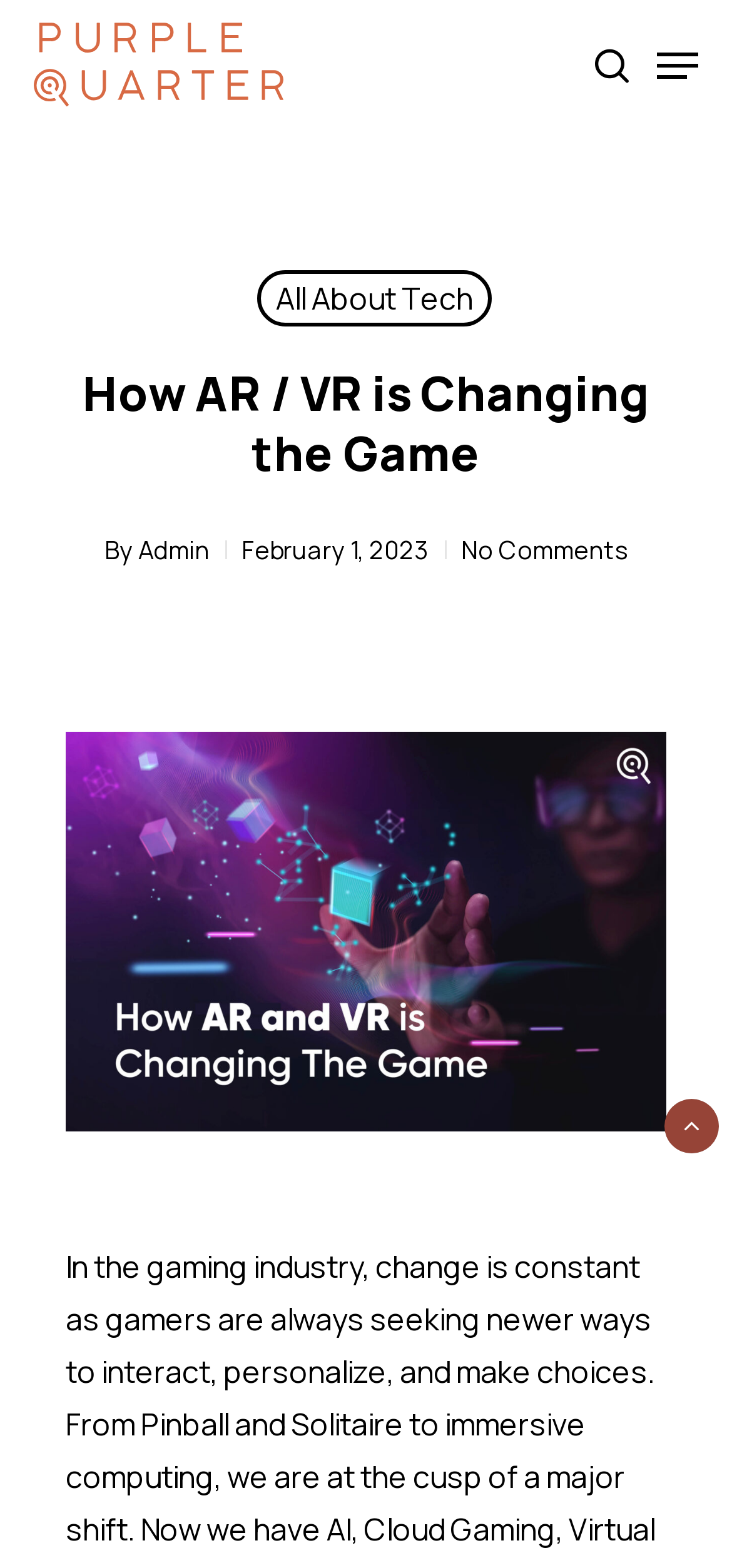Provide the bounding box coordinates for the area that should be clicked to complete the instruction: "search for something".

[0.09, 0.093, 0.91, 0.144]